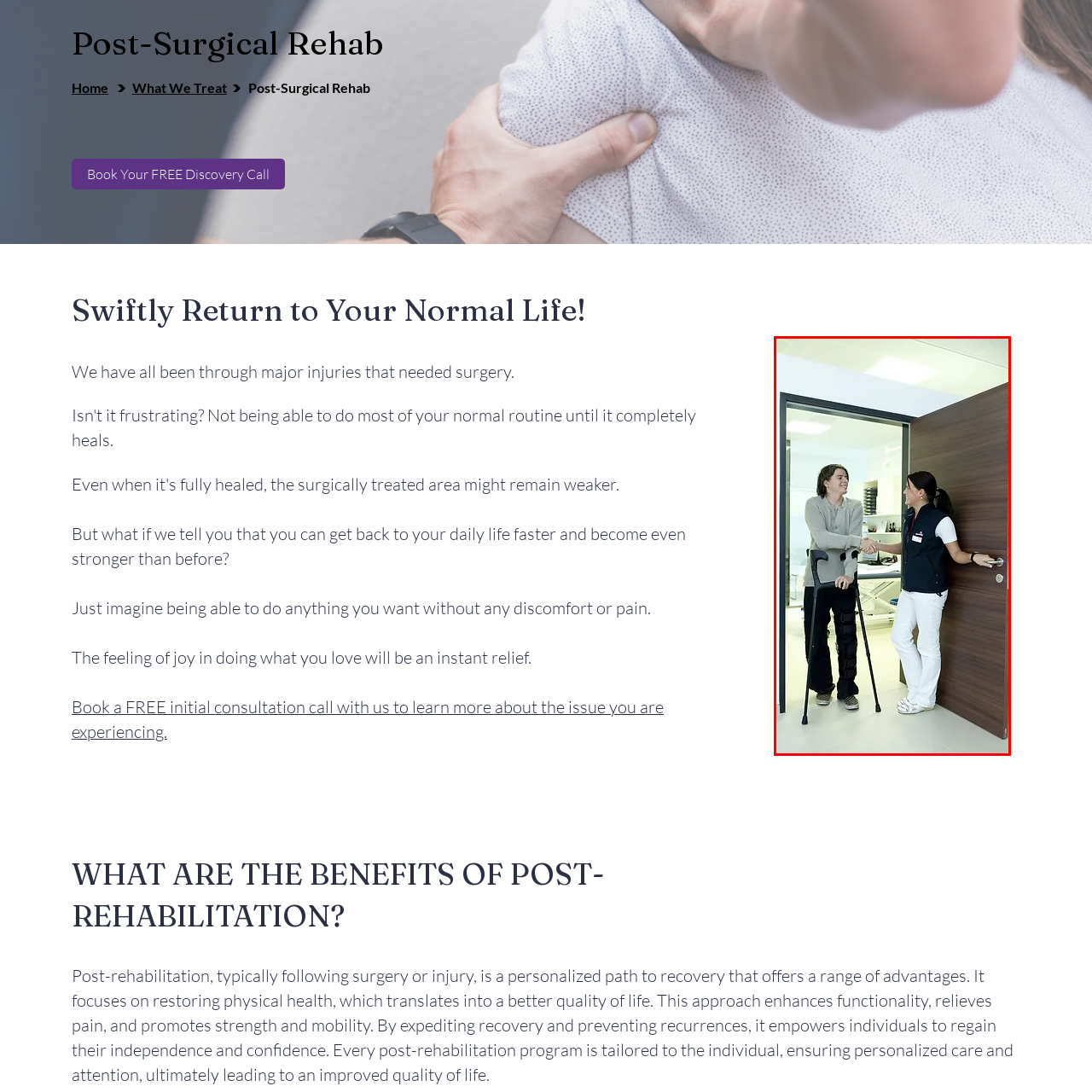Refer to the section enclosed in the red box, What is the atmosphere in the consultation room? Please answer briefly with a single word or phrase.

Warm